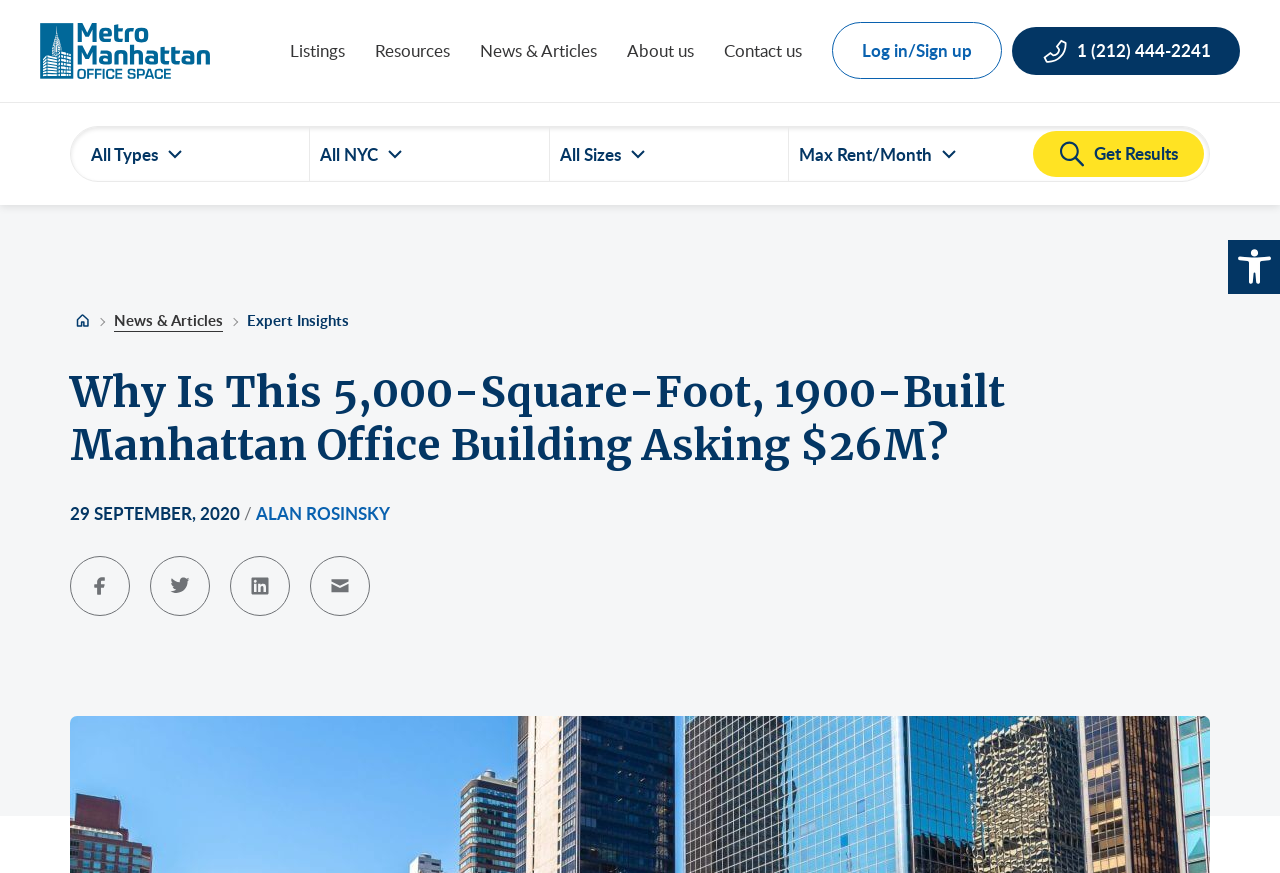By analyzing the image, answer the following question with a detailed response: How many types of office spaces are listed?

I counted the number of checkboxes under the 'All Types' section, which includes 'Office Space', 'Commercial Loft', 'Startup & Tech Space', and so on, and found 13 types of office spaces listed.